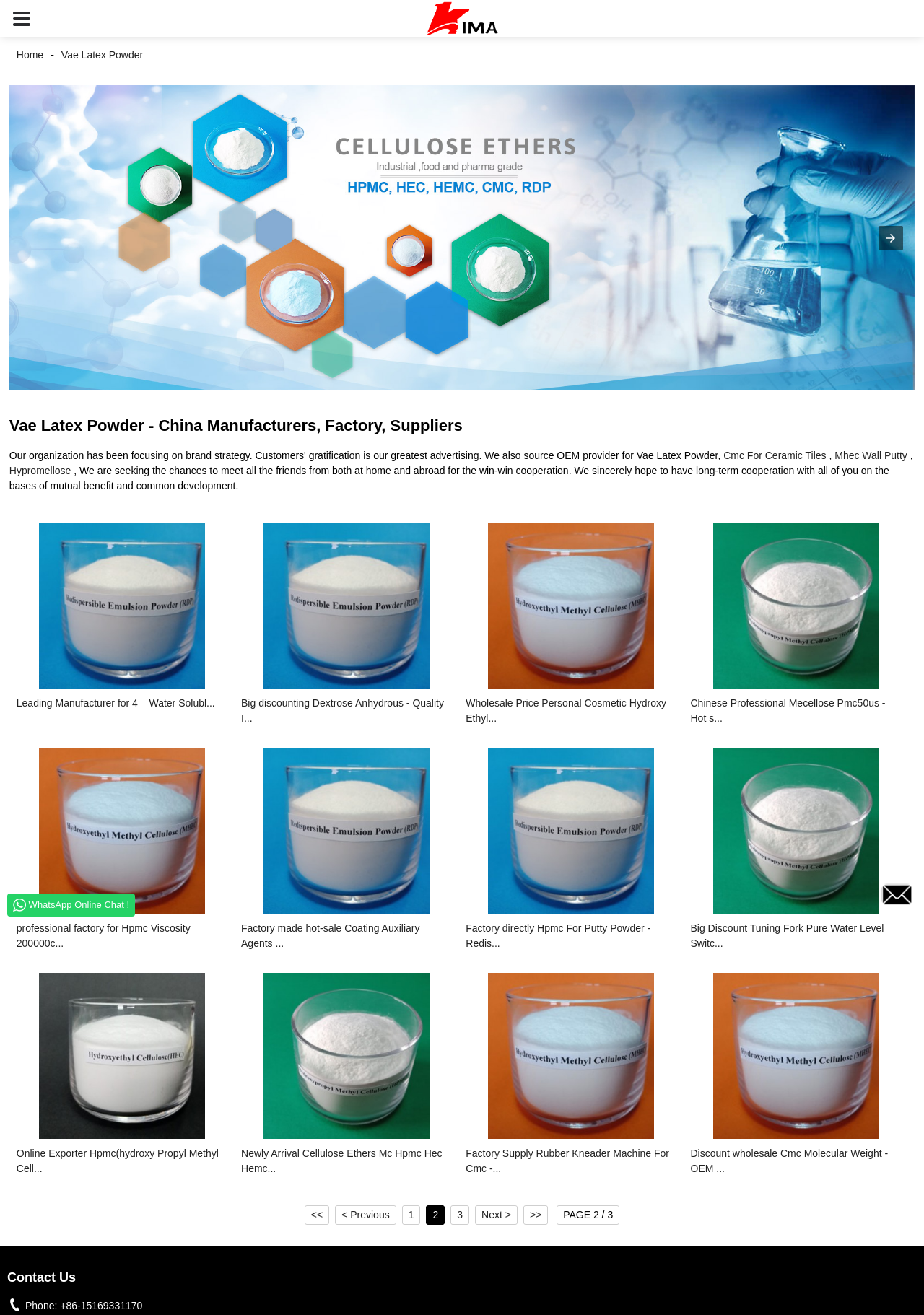Could you find the bounding box coordinates of the clickable area to complete this instruction: "Click the 'Cmc For Ceramic Tiles' link"?

[0.783, 0.342, 0.894, 0.351]